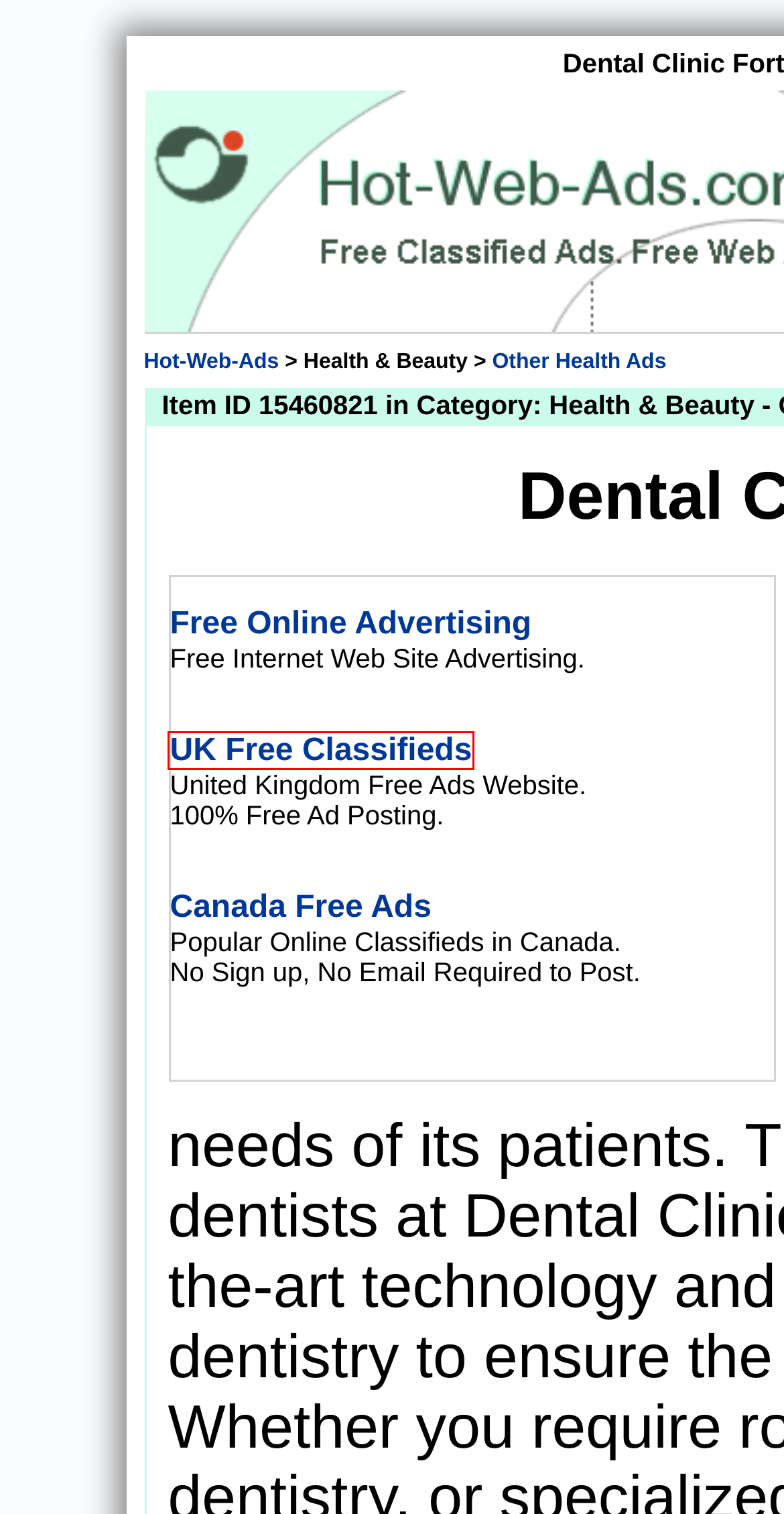You have a screenshot of a webpage with a red rectangle bounding box around a UI element. Choose the best description that matches the new page after clicking the element within the bounding box. The candidate descriptions are:
A. US Free Advertising
B. India Free Ads - Free Classifieds
C. UK Free Classifieds - Free Ads
D. 免费发布广告|免费发布信息|不要注册|免费广告发布|免费信息发布
E. Australia Free Ads - Free Classifieds
F. Canada Free Ads - Free Classifieds
G. USA Jobs Online | Free Job Posting | Post a Job for FREE at GetJob.US
H. USA Free Online Classifieds

C